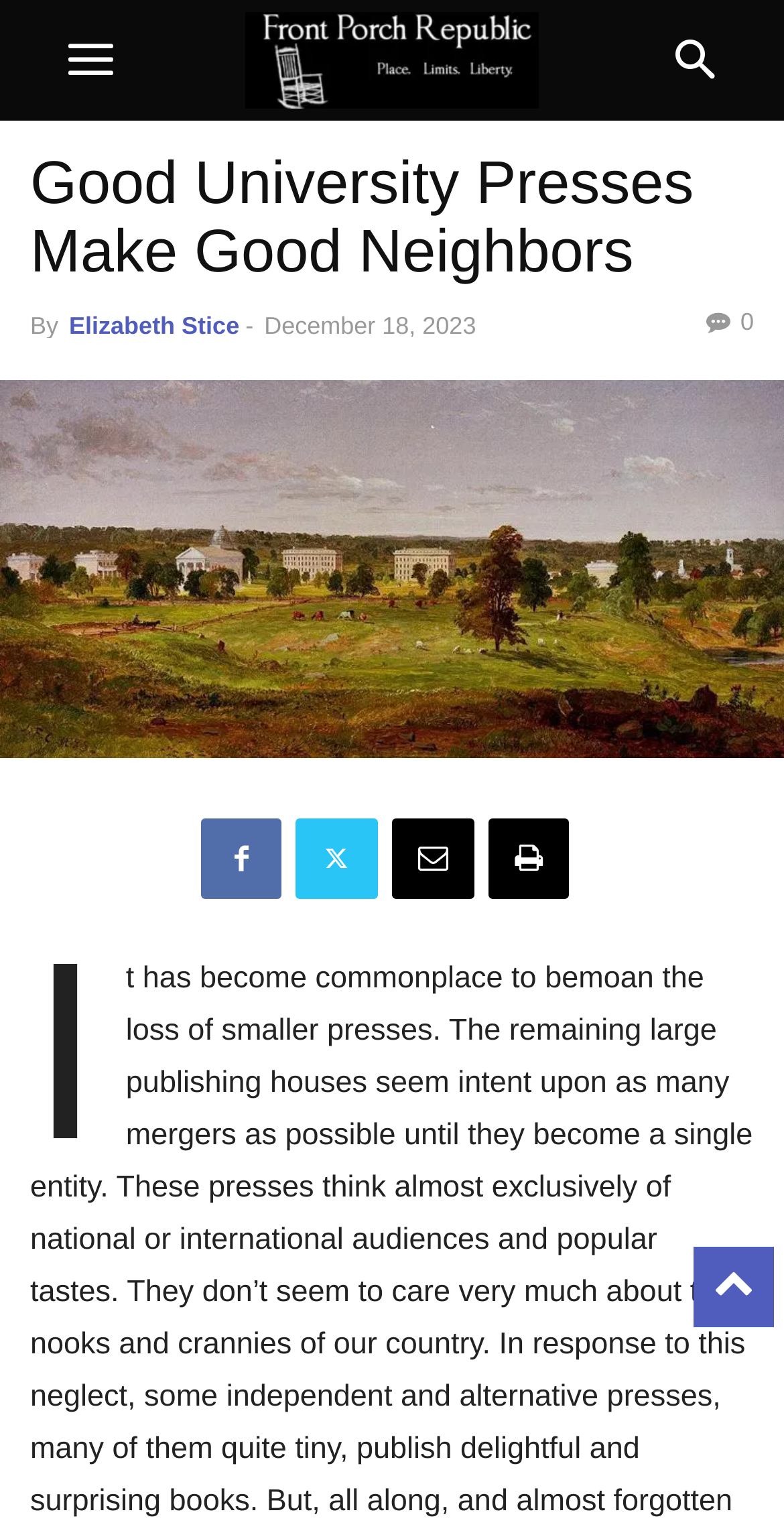Extract the bounding box coordinates for the described element: "Elizabeth Stice". The coordinates should be represented as four float numbers between 0 and 1: [left, top, right, bottom].

[0.088, 0.203, 0.305, 0.221]